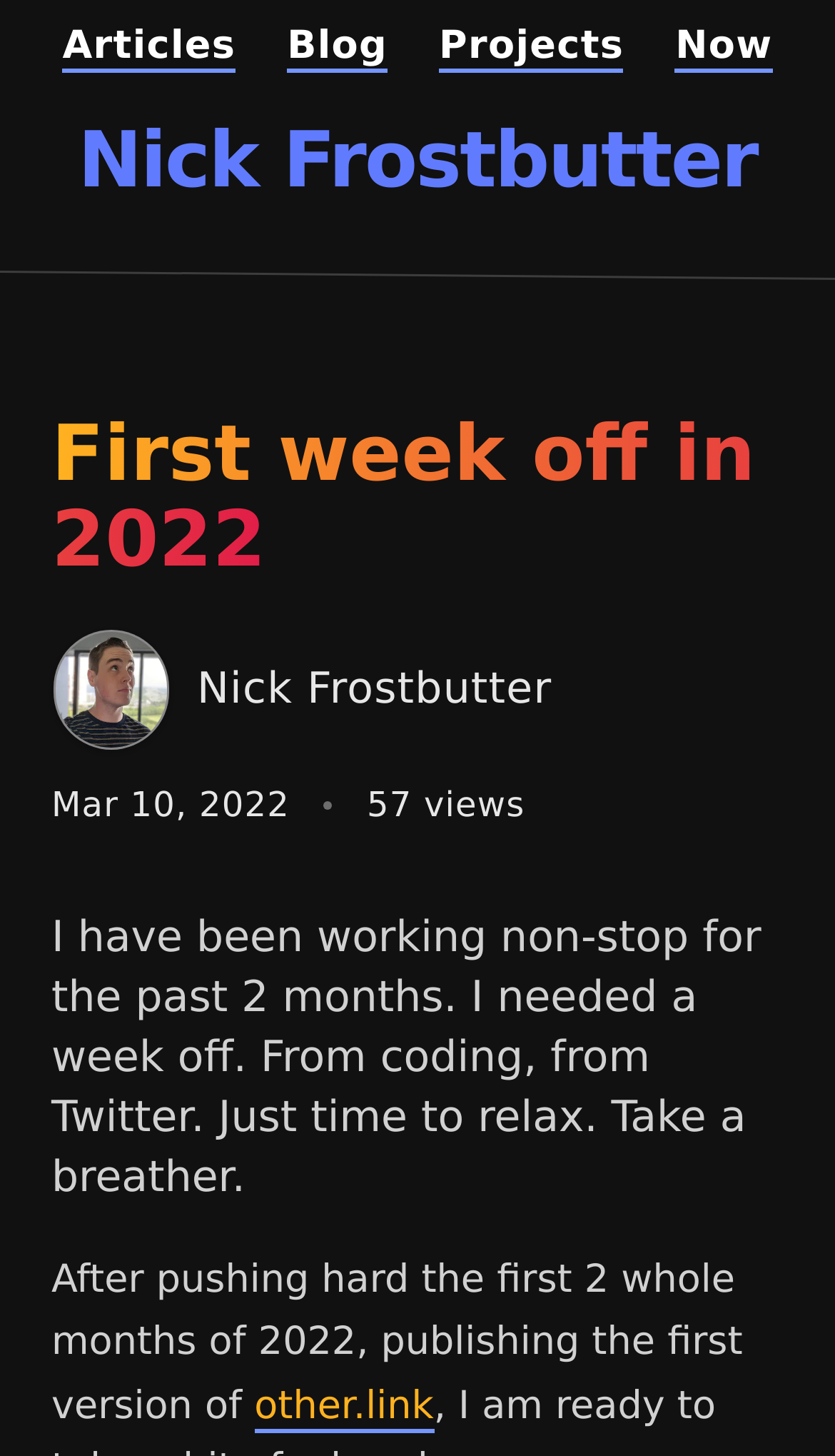Your task is to extract the text of the main heading from the webpage.

First week off in 2022